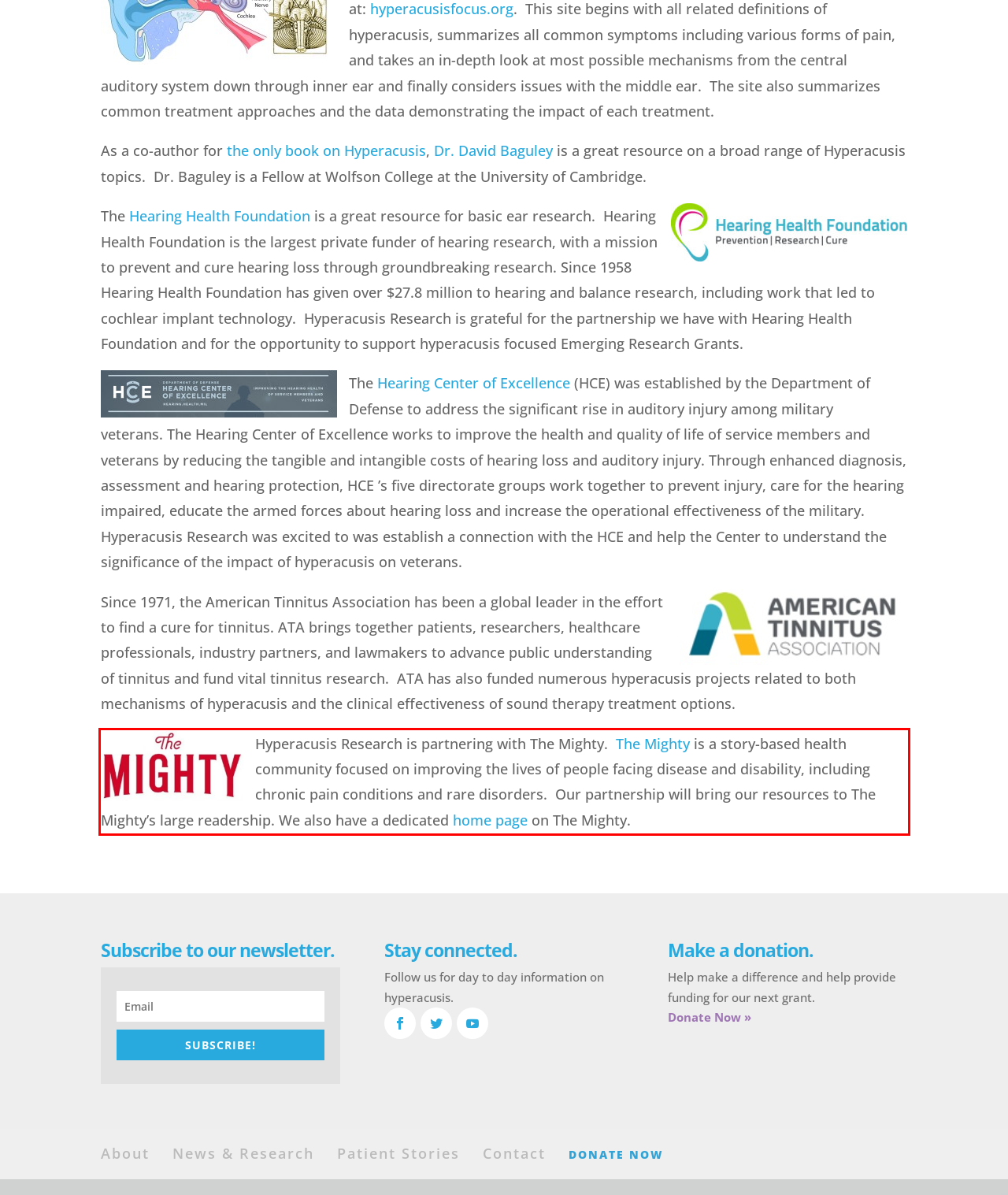Given a webpage screenshot, locate the red bounding box and extract the text content found inside it.

Hyperacusis Research is partnering with The Mighty. The Mighty is a story-based health community focused on improving the lives of people facing disease and disability, including chronic pain conditions and rare disorders. Our partnership will bring our resources to The Mighty’s large readership. We also have a dedicated home page on The Mighty.